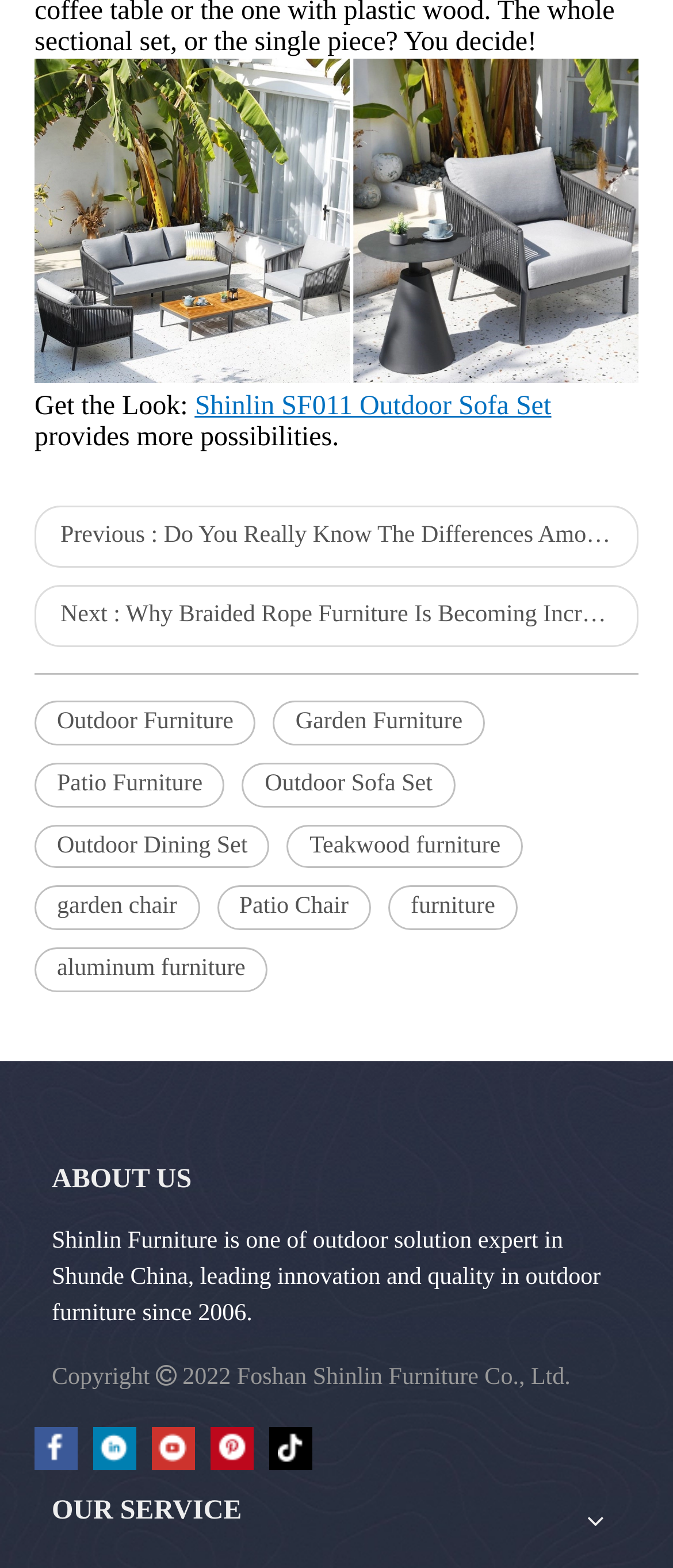Provide the bounding box coordinates of the area you need to click to execute the following instruction: "Visit the Facebook page".

[0.051, 0.91, 0.115, 0.937]